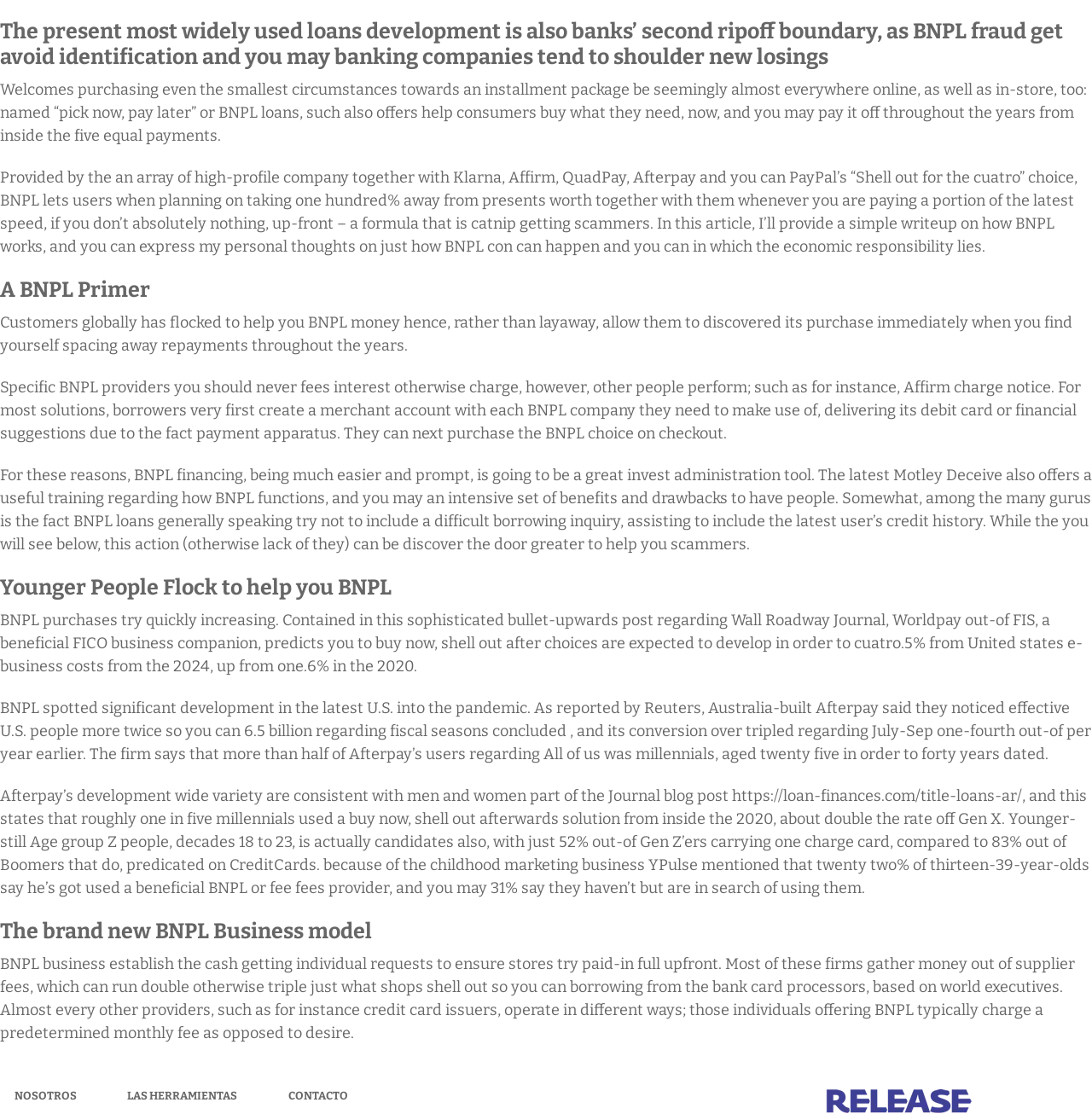What is the main topic of this webpage?
Look at the image and respond with a one-word or short phrase answer.

BNPL